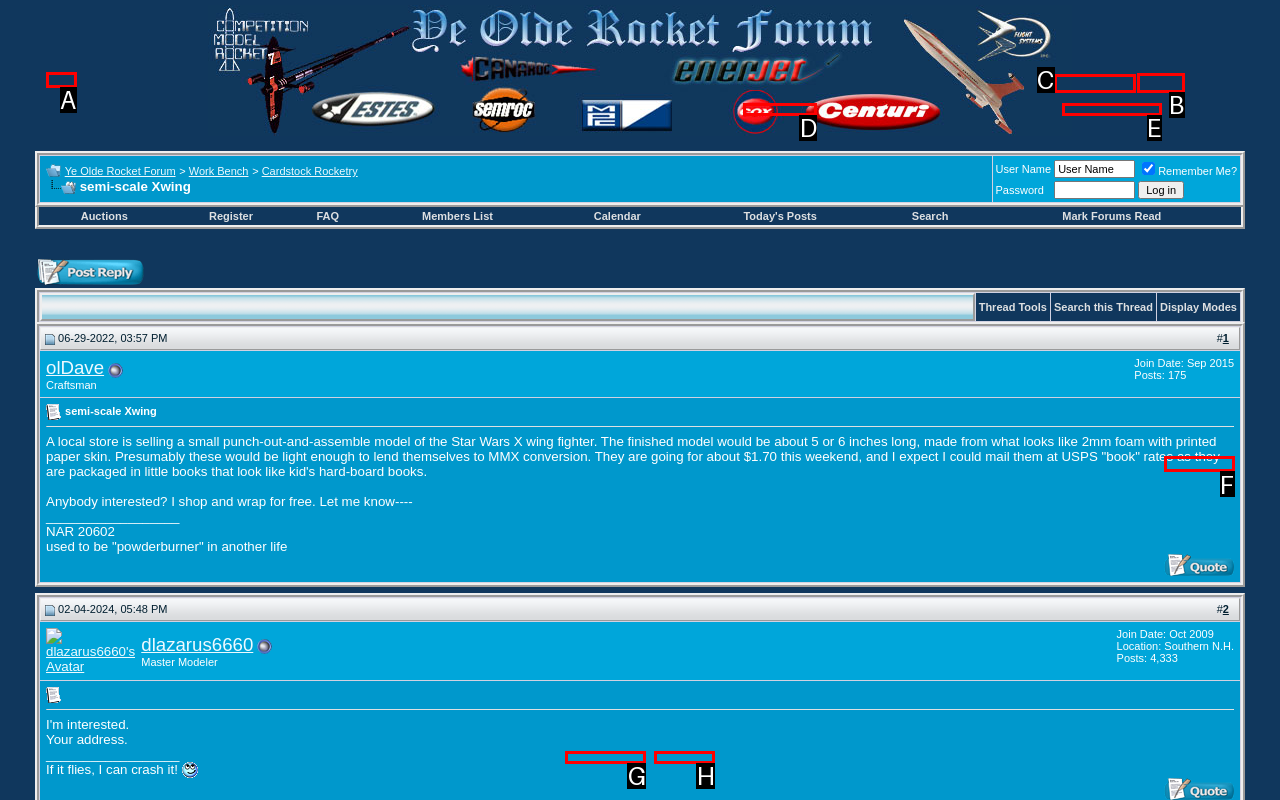Determine the letter of the element to click to accomplish this task: Log in to the forum. Respond with the letter.

B